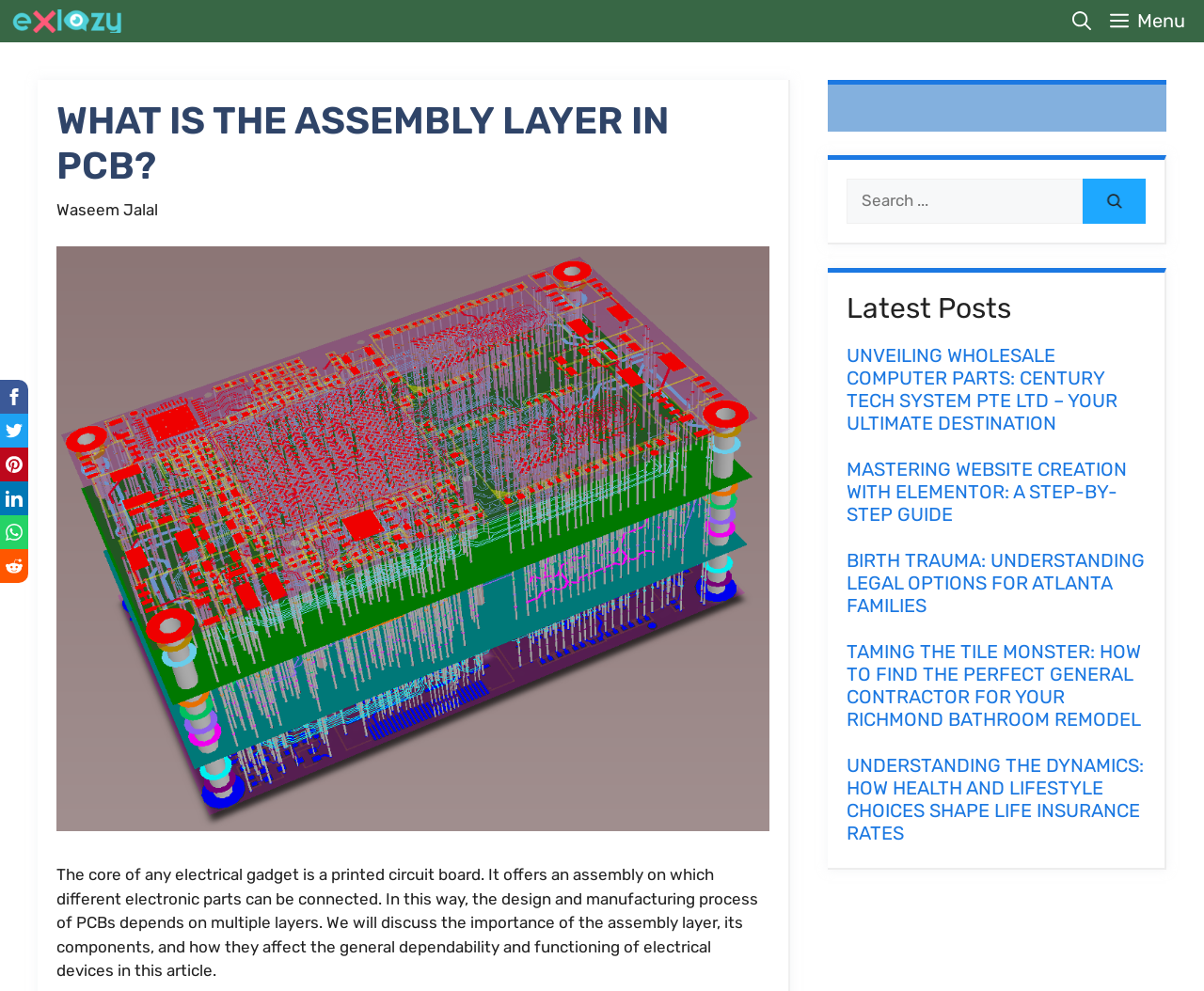Kindly determine the bounding box coordinates for the clickable area to achieve the given instruction: "Click the 'Menu' button".

[0.914, 0.0, 1.0, 0.043]